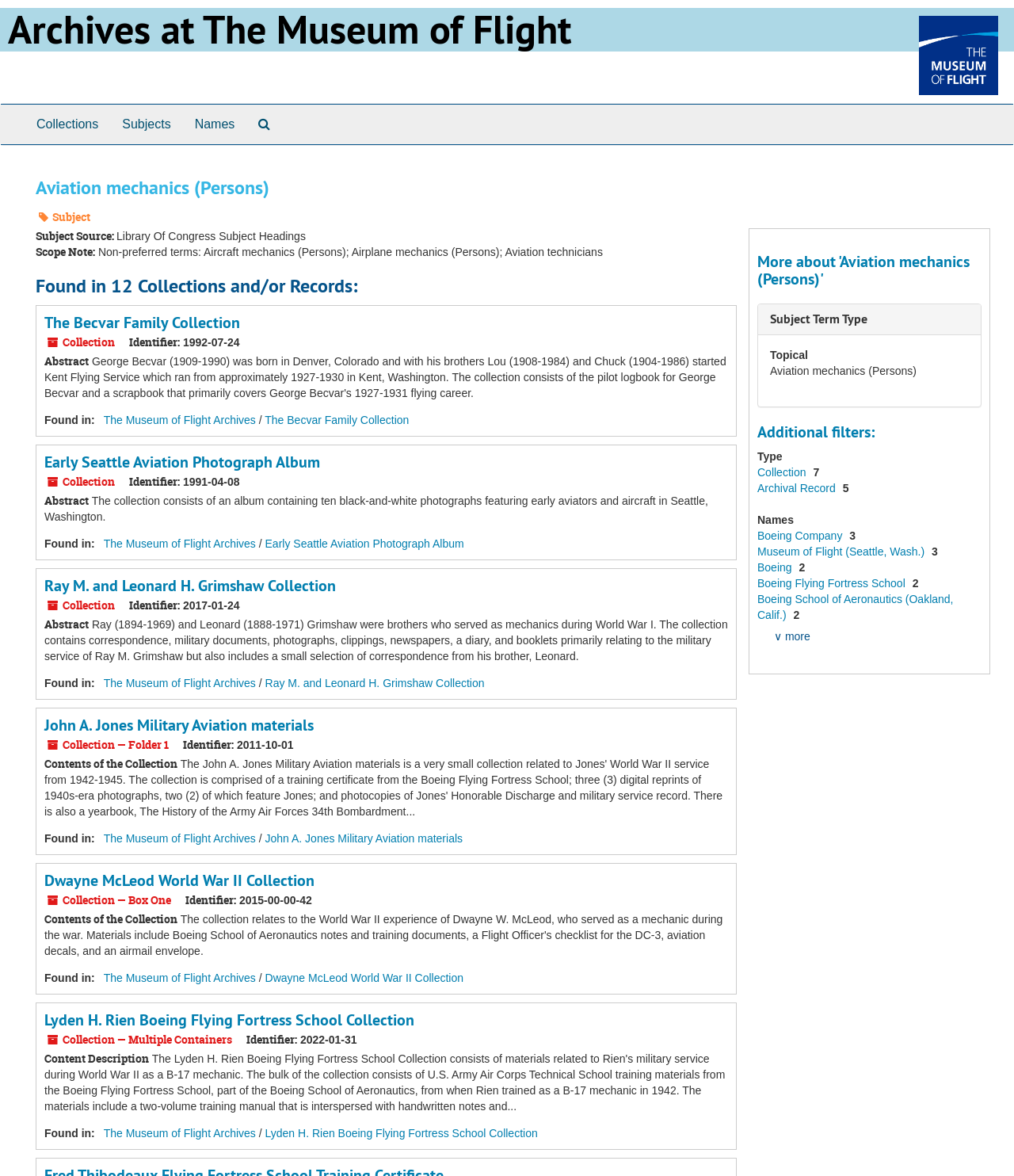What is the subject of the webpage?
Examine the image and provide an in-depth answer to the question.

I found the answer by looking at the heading 'Aviation mechanics (Persons)' which suggests that the subject of the webpage is aviation mechanics.